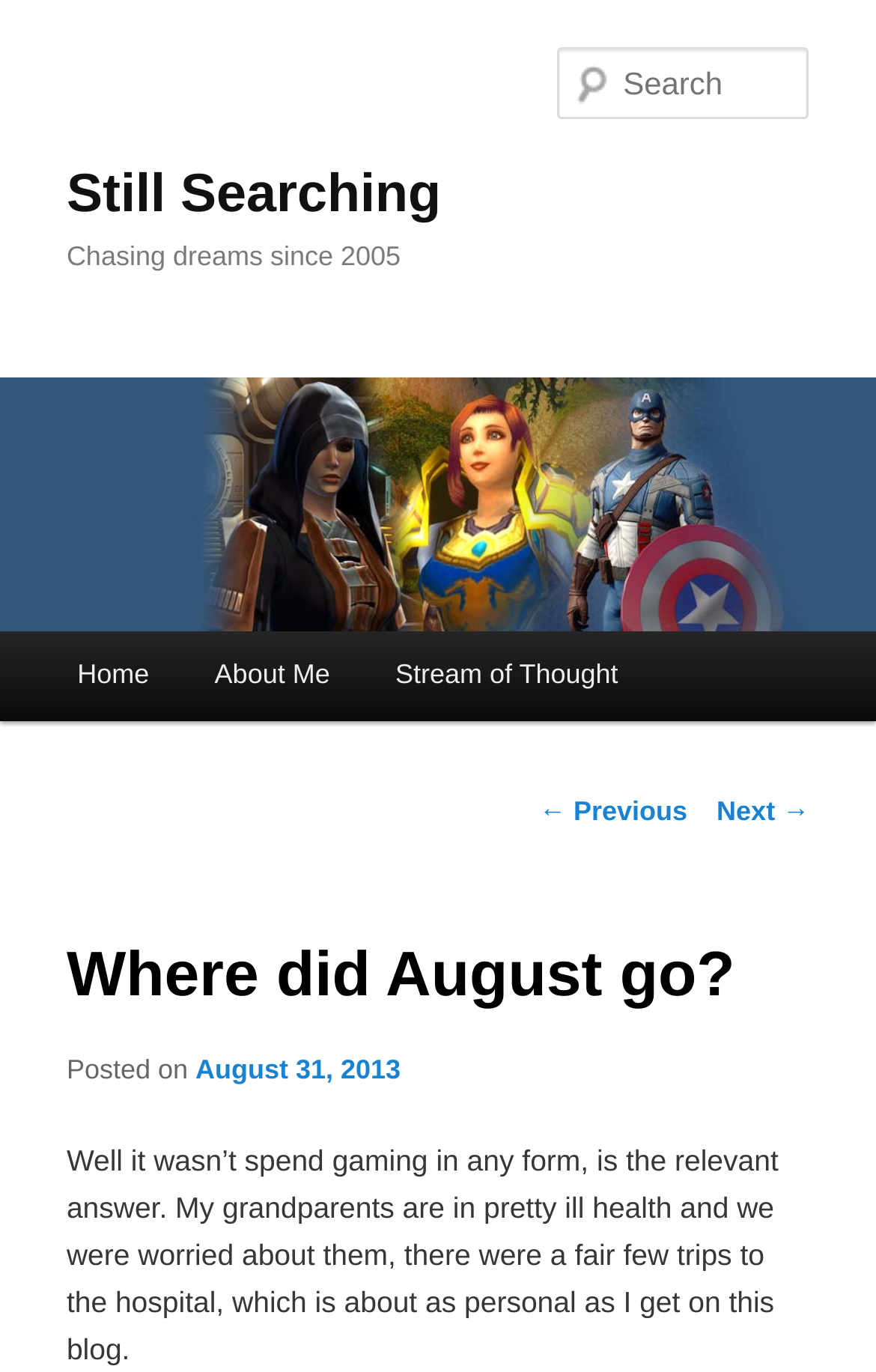Provide a single word or phrase answer to the question: 
What is the topic of the blog post?

Author's personal life